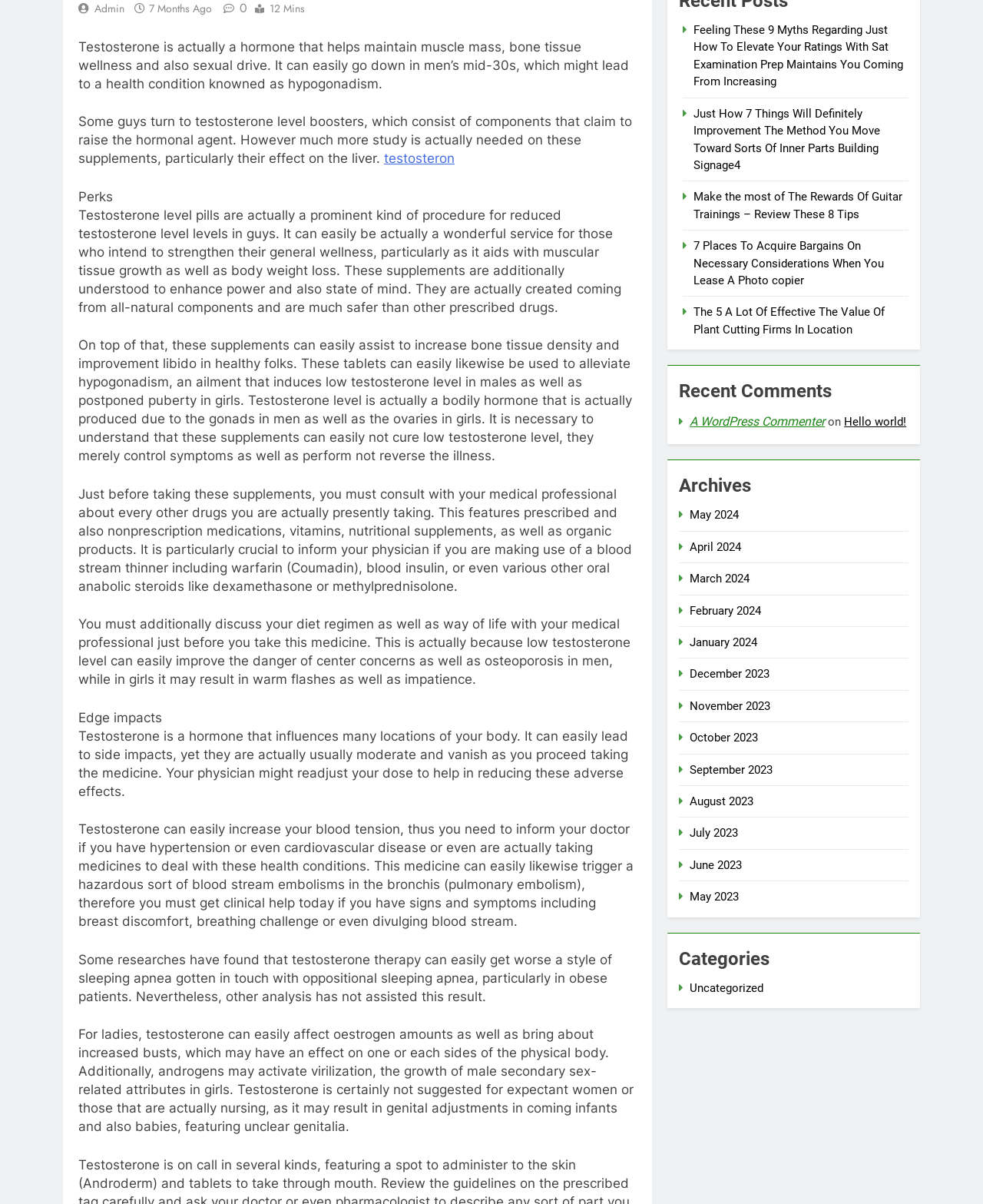Provide the bounding box coordinates, formatted as (top-left x, top-left y, bottom-right x, bottom-right y), with all values being floating point numbers between 0 and 1. Identify the bounding box of the UI element that matches the description: October 2023

[0.702, 0.607, 0.771, 0.618]